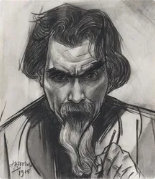Break down the image and provide a full description, noting any significant aspects.

The image depicts a striking self-portrait of the artist Jean Theodoor Toorop, who was known for his dynamic and emotive style. Created in 1913, this artwork features bold contrasts and intricate details, showcasing Toorop’s unique interpretation of form. His intense expression, characterized by furrowed brows and a focused gaze, reflects the deep introspection often present in self-portraits. The use of dramatic lines and shading enhances his facial features, particularly the prominent beard and flowing hair, emphasizing the character and emotion behind the image. This piece is part of Toorop's broader exploration of identity and artistic expression, aligning with his broader journey through various artistic movements, such as Symbolism and Art Nouveau.